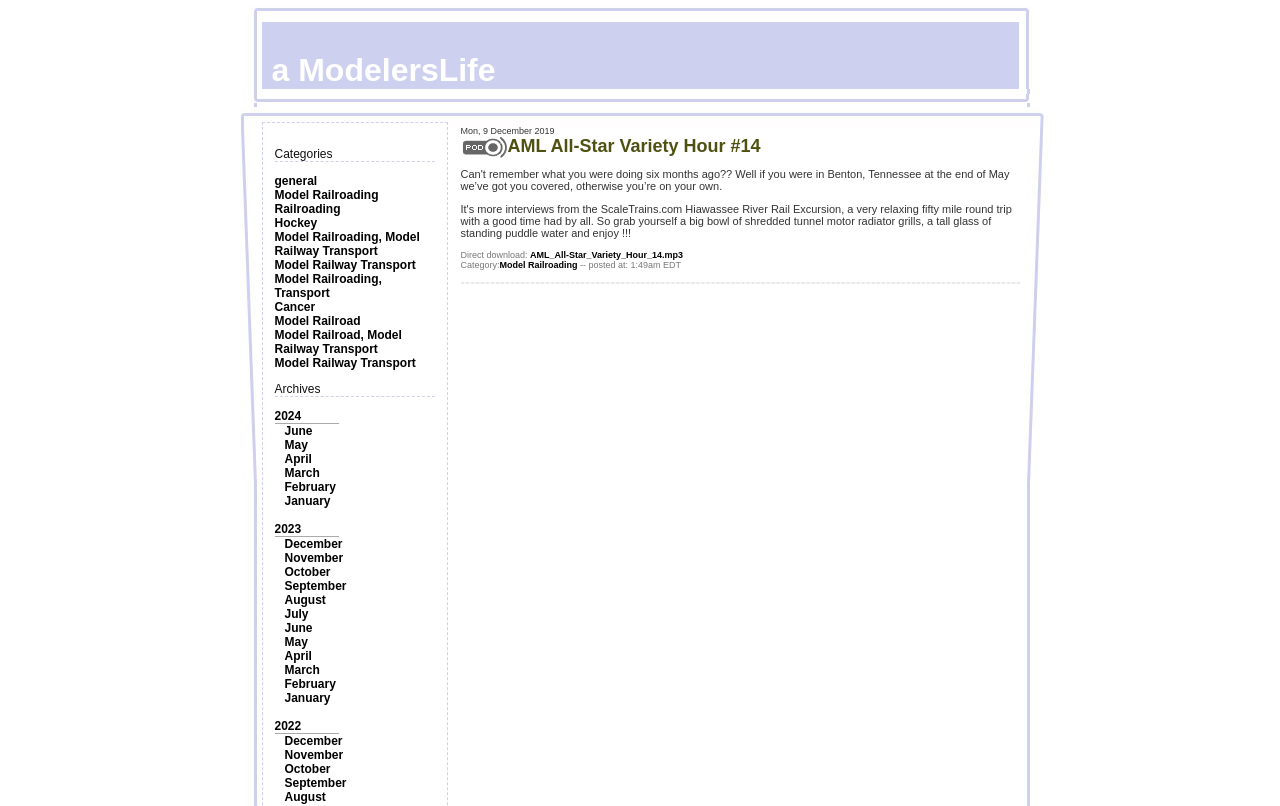Could you determine the bounding box coordinates of the clickable element to complete the instruction: "View archives for 2024"? Provide the coordinates as four float numbers between 0 and 1, i.e., [left, top, right, bottom].

[0.214, 0.507, 0.235, 0.525]